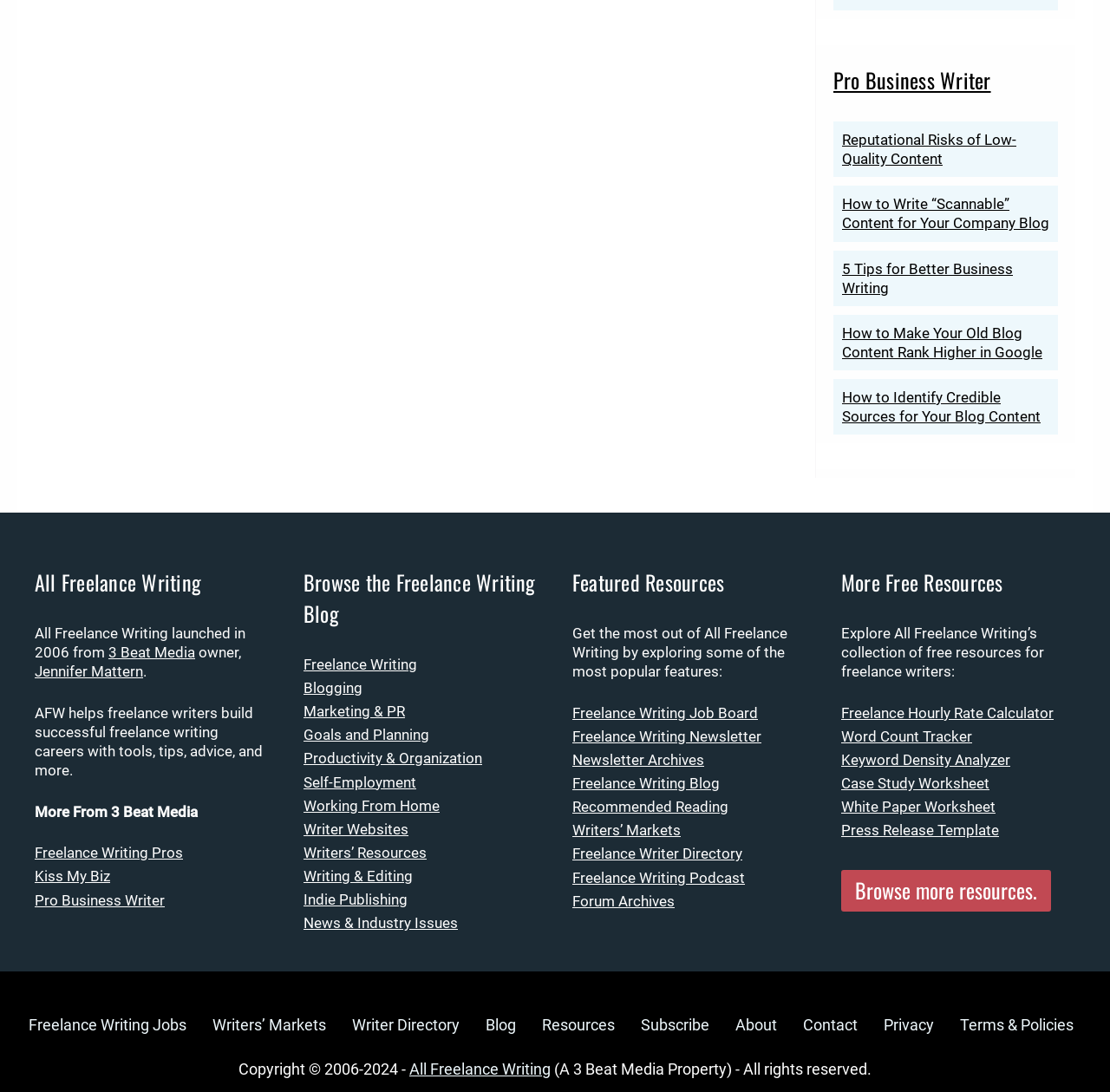Bounding box coordinates should be in the format (top-left x, top-left y, bottom-right x, bottom-right y) and all values should be floating point numbers between 0 and 1. Determine the bounding box coordinate for the UI element described as: Keyword Density Analyzer

[0.758, 0.688, 0.91, 0.704]